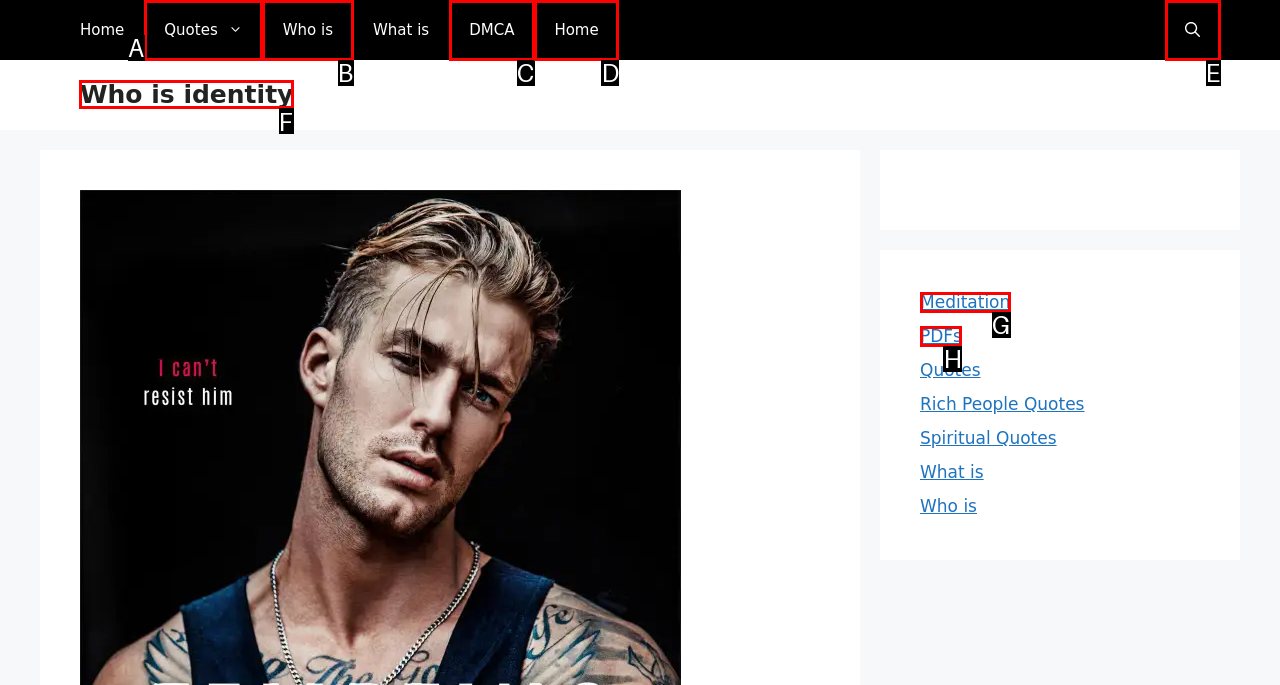For the task: download M. Robinson EPUB/PDF, identify the HTML element to click.
Provide the letter corresponding to the right choice from the given options.

F